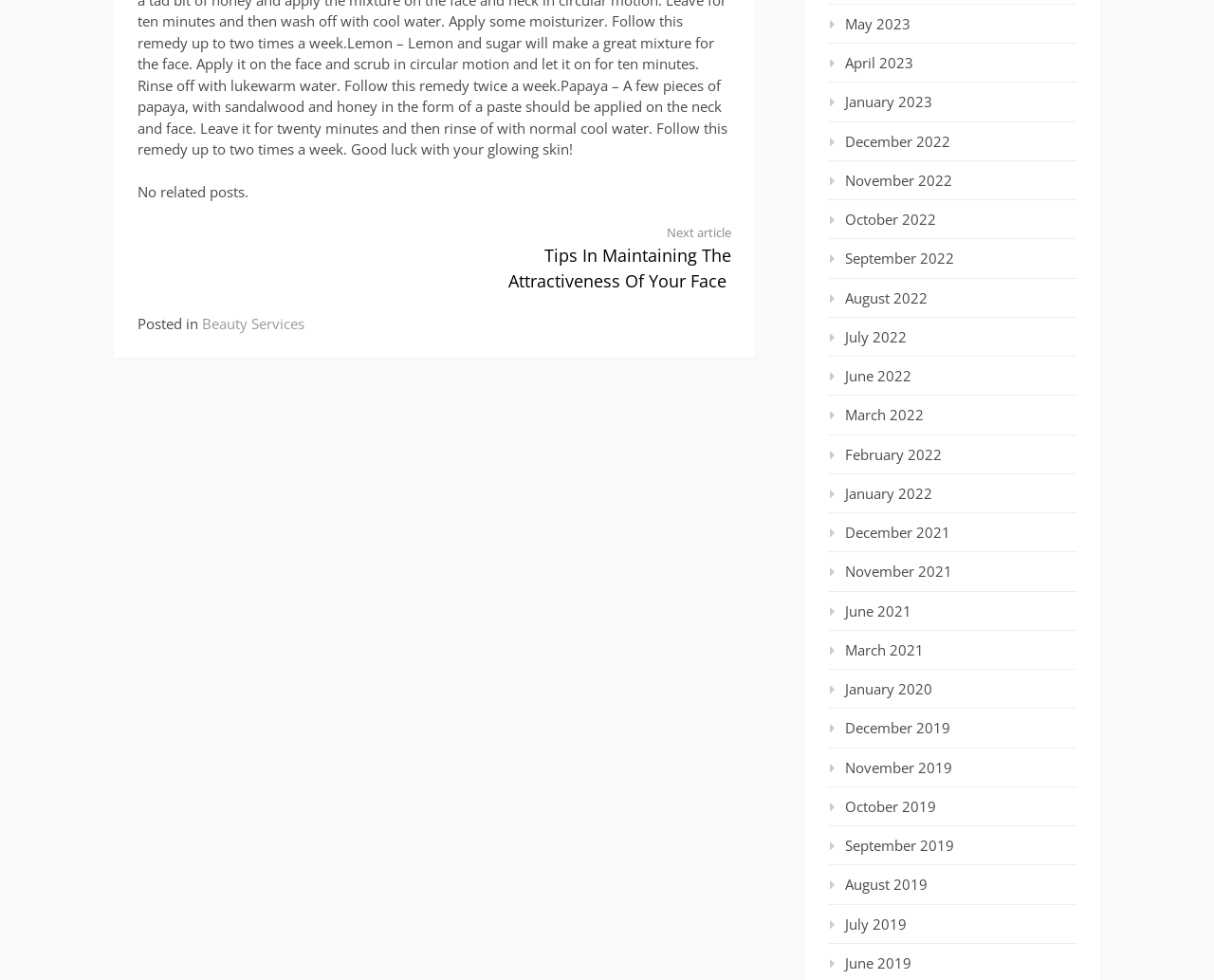Specify the bounding box coordinates for the region that must be clicked to perform the given instruction: "View posts from May 2023".

[0.682, 0.014, 0.75, 0.034]